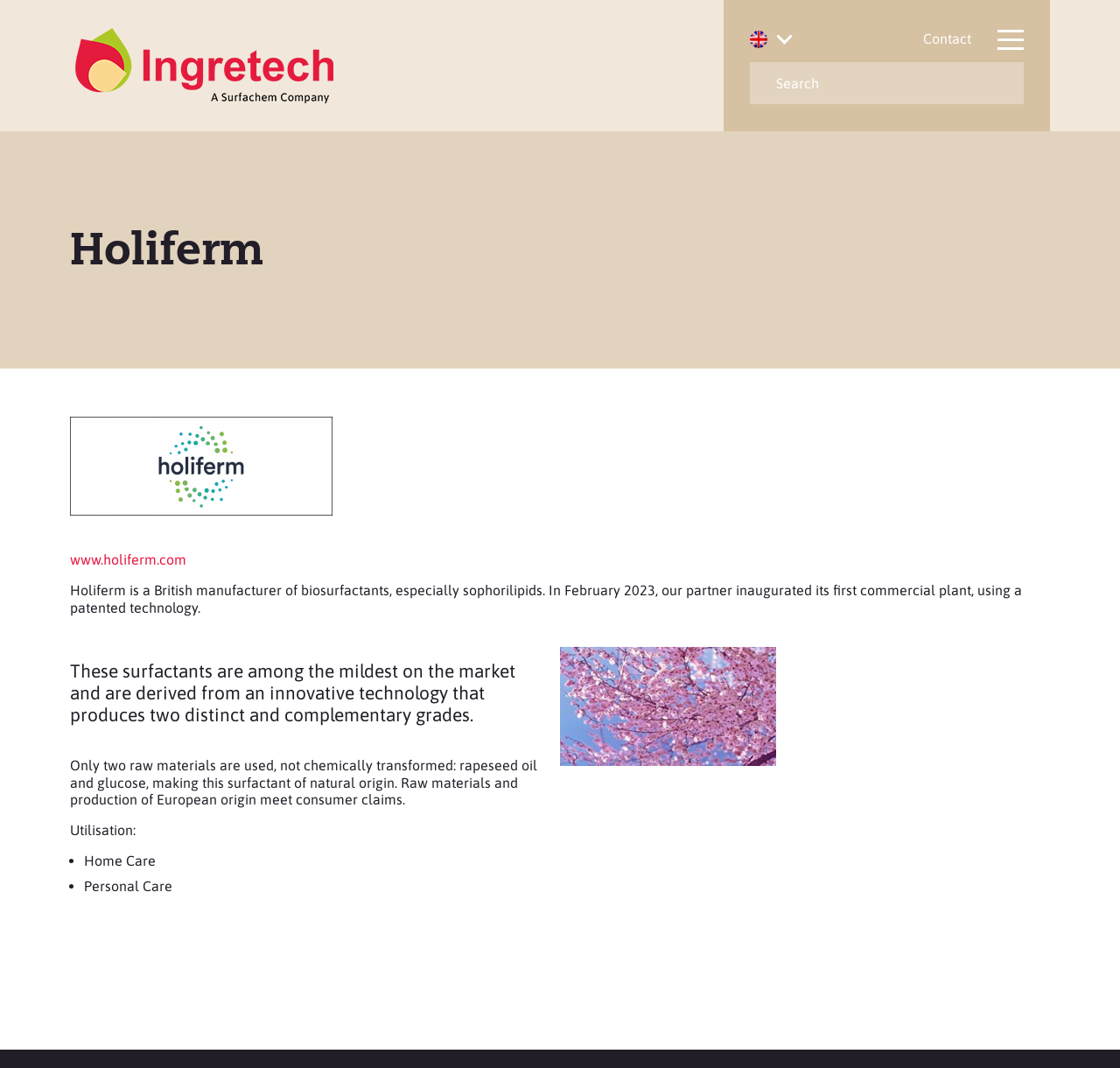Identify the bounding box coordinates for the UI element that matches this description: "www.holiferm.com".

[0.062, 0.517, 0.166, 0.531]